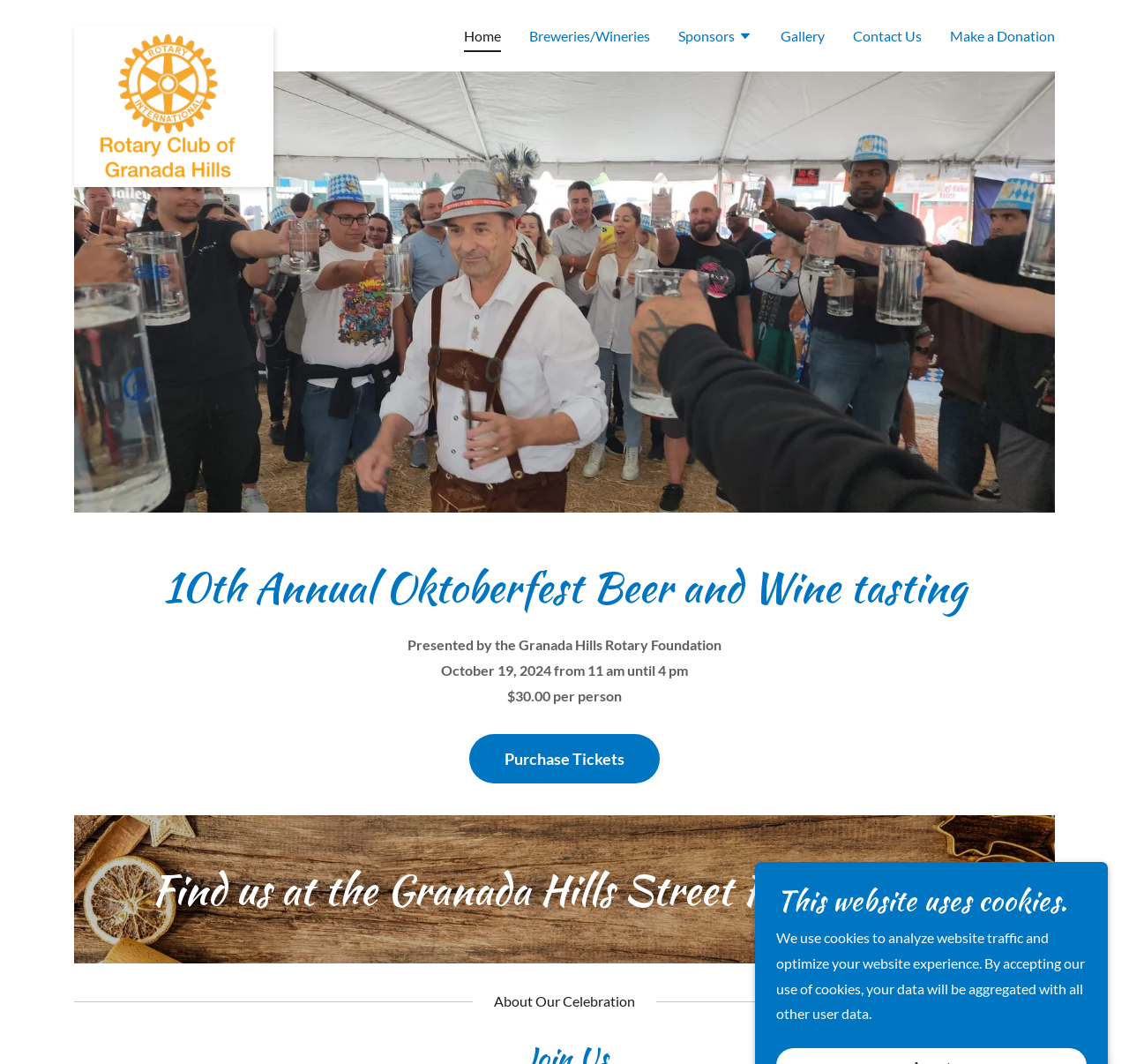How much does a ticket cost?
Answer with a single word or phrase, using the screenshot for reference.

$30.00